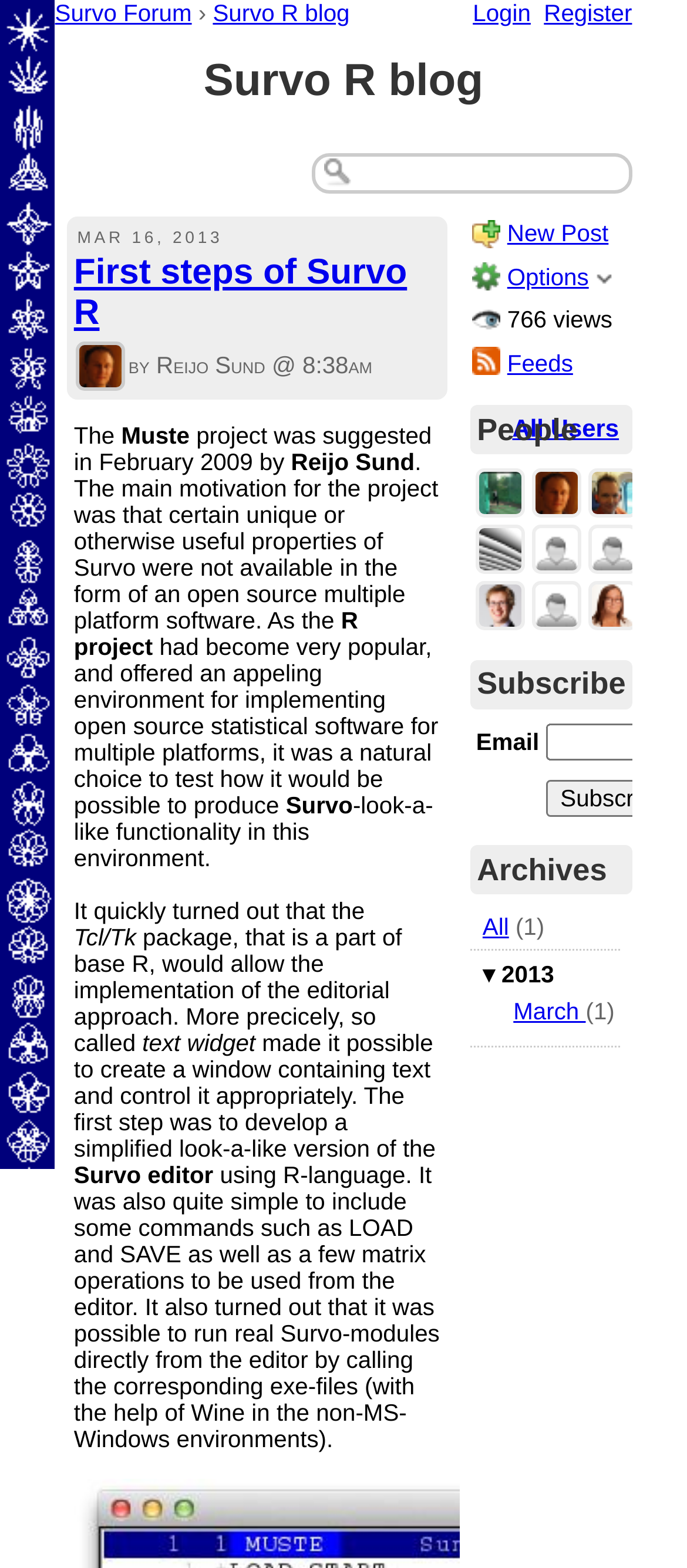Extract the main heading text from the webpage.

Survo R blog